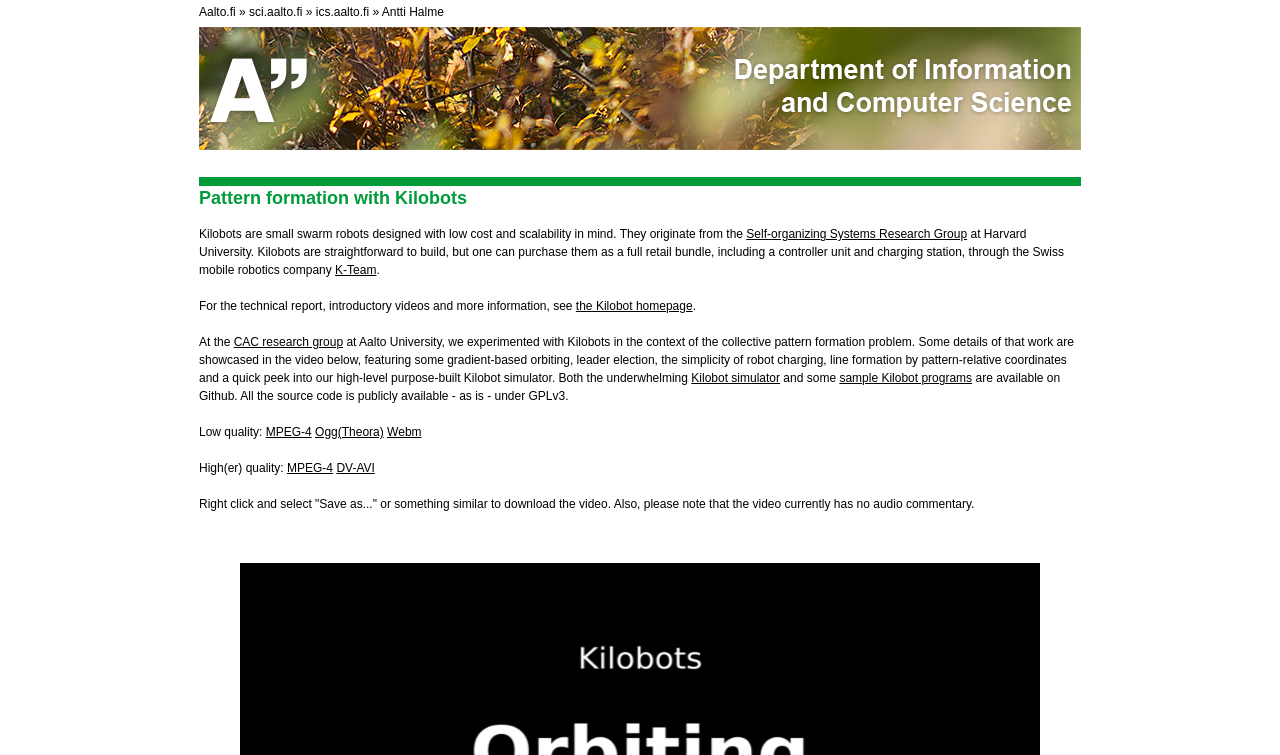Determine the bounding box coordinates in the format (top-left x, top-left y, bottom-right x, bottom-right y). Ensure all values are floating point numbers between 0 and 1. Identify the bounding box of the UI element described by: CAC research group

[0.183, 0.444, 0.268, 0.462]